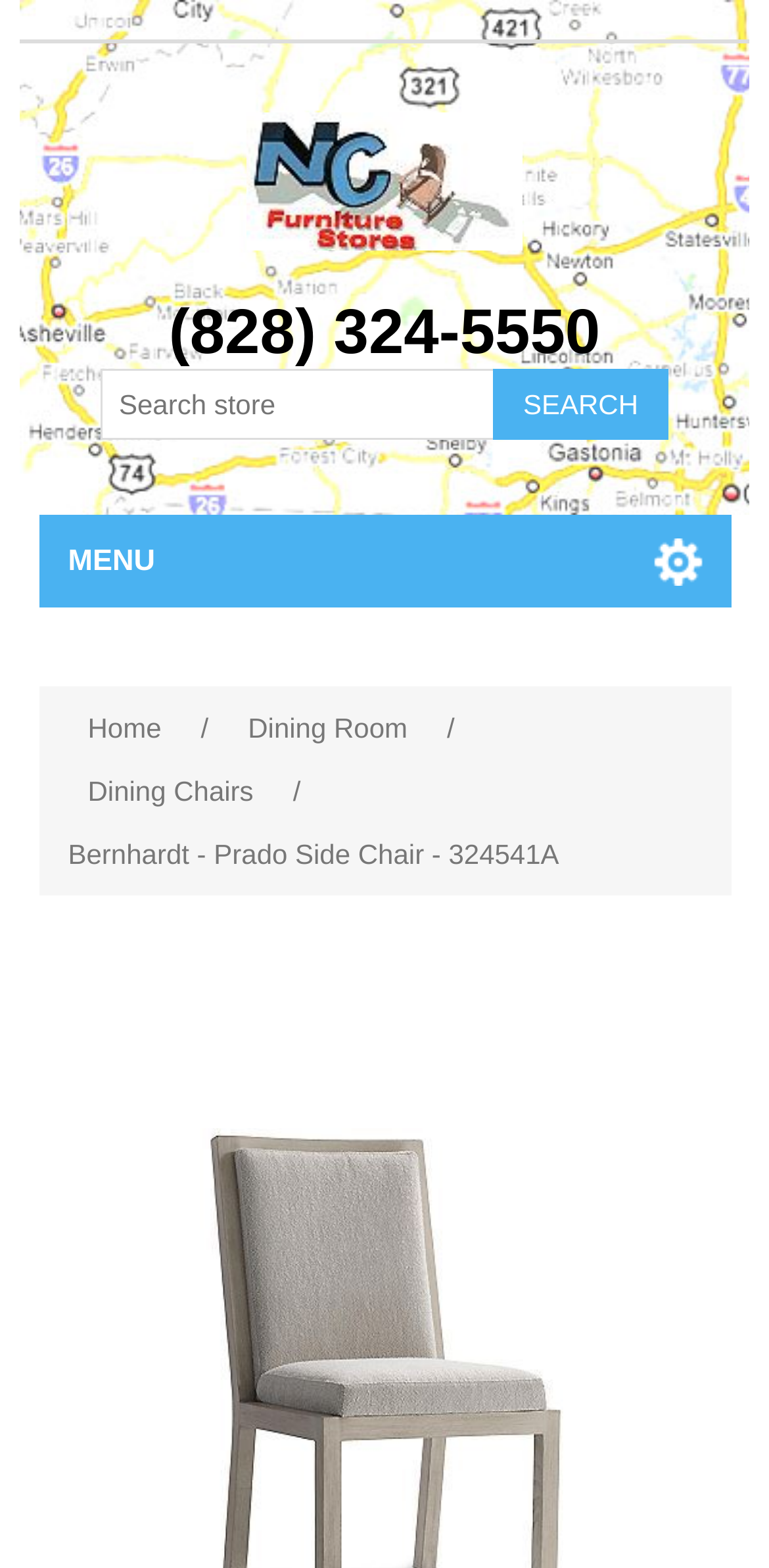Bounding box coordinates are specified in the format (top-left x, top-left y, bottom-right x, bottom-right y). All values are floating point numbers bounded between 0 and 1. Please provide the bounding box coordinate of the region this sentence describes: alt="NC Furniture Stores"

[0.321, 0.072, 0.679, 0.16]